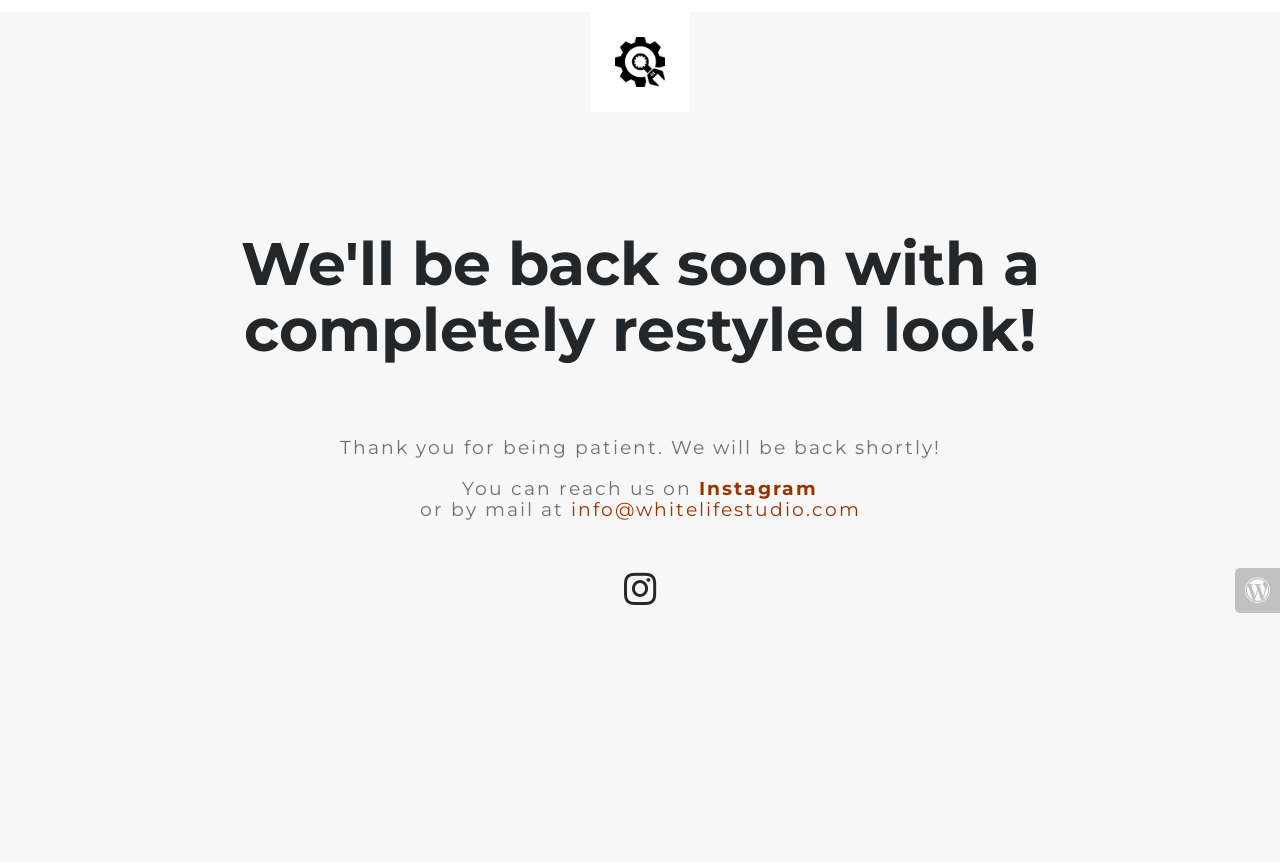Is the website currently available?
Look at the image and answer with only one word or phrase.

No